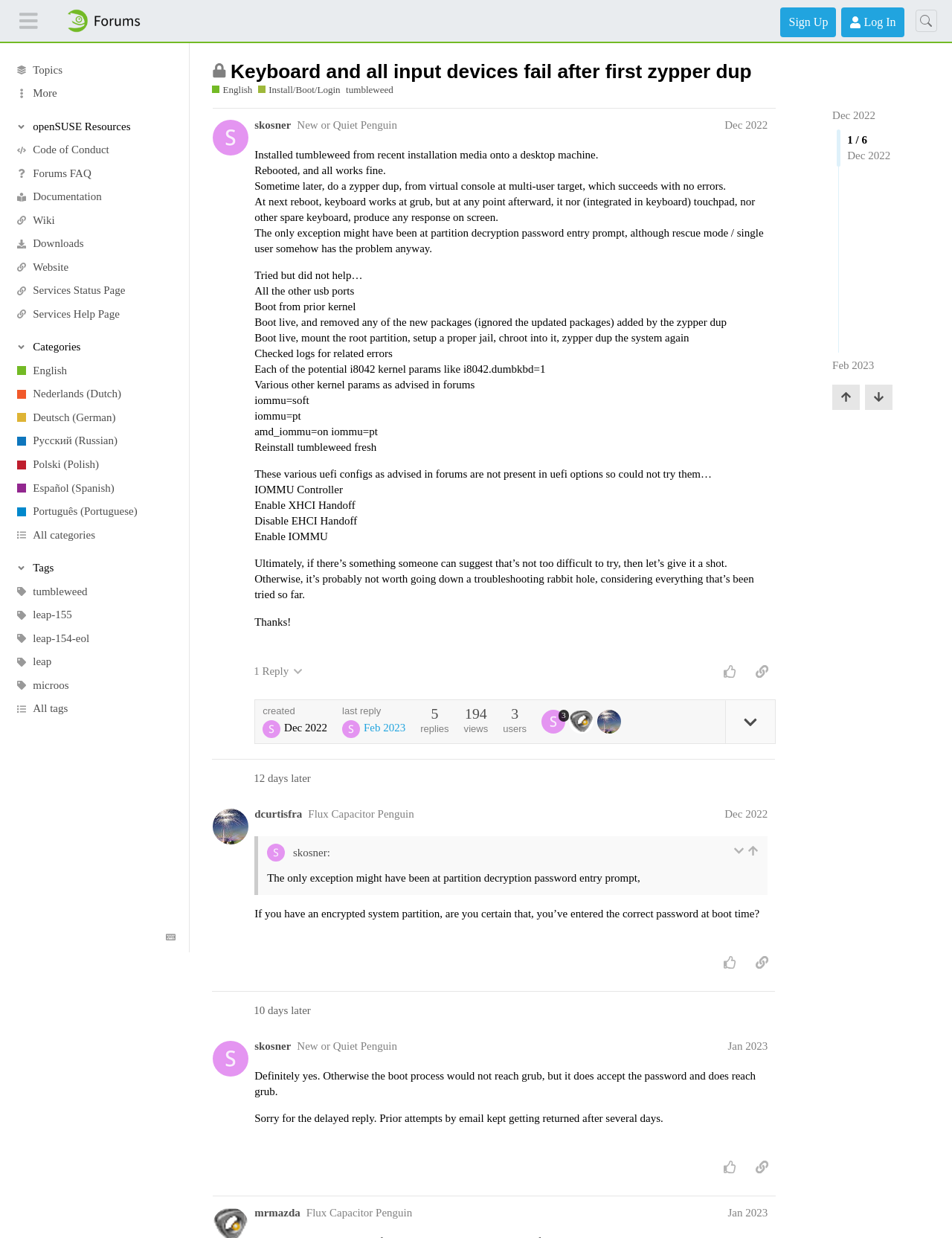Locate the bounding box coordinates of the element you need to click to accomplish the task described by this instruction: "Click on the 'tumbleweed' tag".

[0.0, 0.468, 0.199, 0.487]